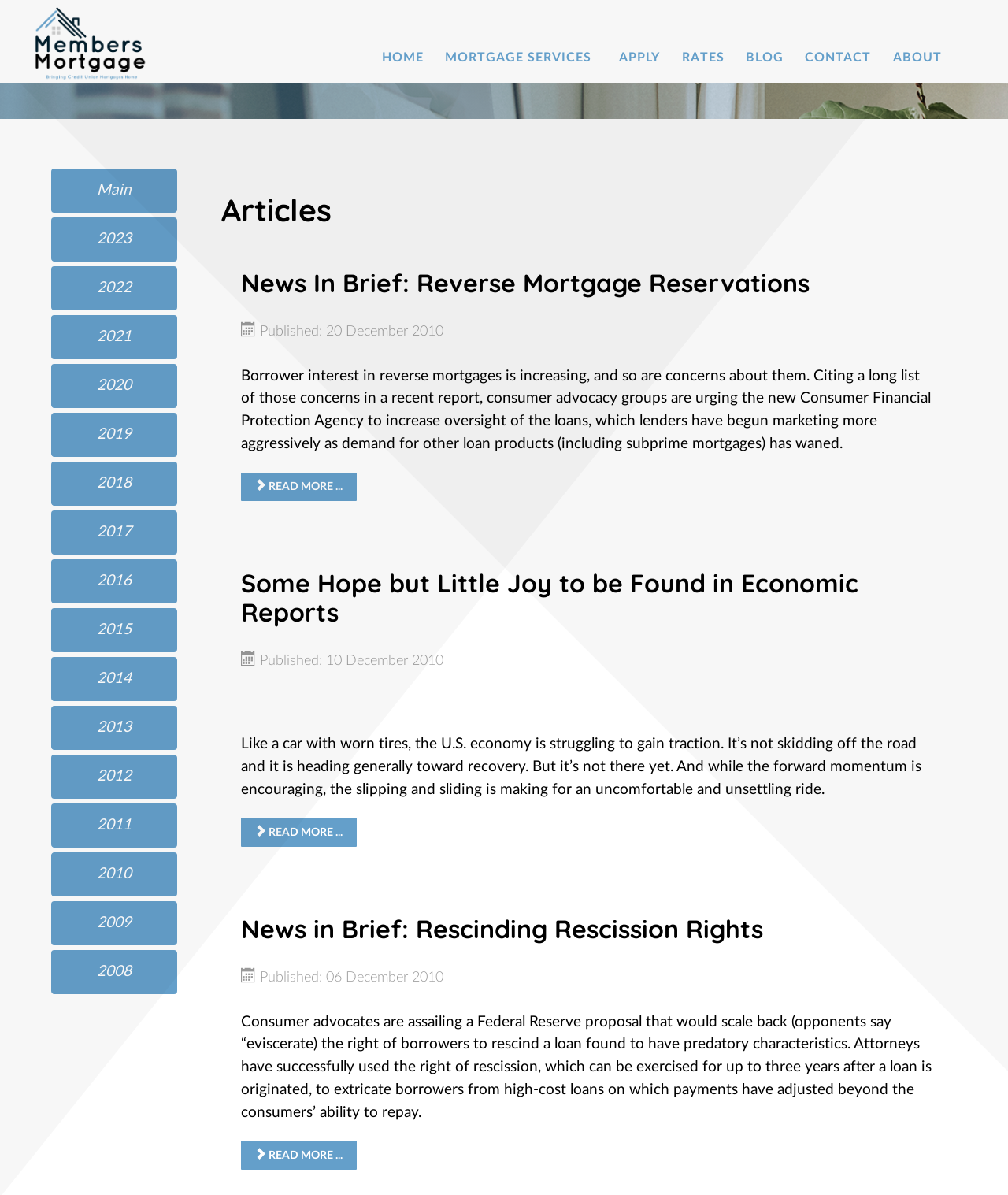What is the main service offered by this website?
Respond to the question with a single word or phrase according to the image.

Mortgage services